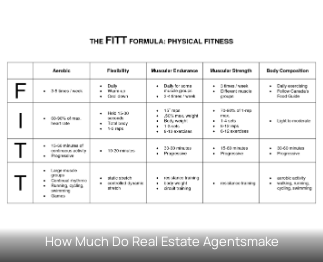Generate an elaborate caption that covers all aspects of the image.

The image titled "How Much Do Real Estate Agents Make" presents a detailed overview of the FITT formula for physical fitness, organized in a tabular format. The table is divided into key fitness components: Aerobic, Flexibility, Muscular Endurance, Muscular Strength, and Body Composition. Each section outlines specific activities, durations, and guidelines necessary to achieve optimal fitness in that area.

- **Aerobic**: Emphasizes sustained activity, recommending sessions of 3-5 times a week, with durations ranging from 20-60 minutes.
- **Flexibility**: Highlights daily stretching as essential, with specific routines for improving flexibility.
- **Muscular Endurance**: Lists the frequency of workouts and repetitions necessary to develop endurance.
- **Muscular Strength**: Details required exercises, with an emphasis on repetitions and strategic rest days.
- **Body Composition**: Encourages a balanced diet alongside consistent exercise to optimize body composition.

This visual serves as a practical resource for individuals looking to understand and implement the FITT principles in their fitness journeys.